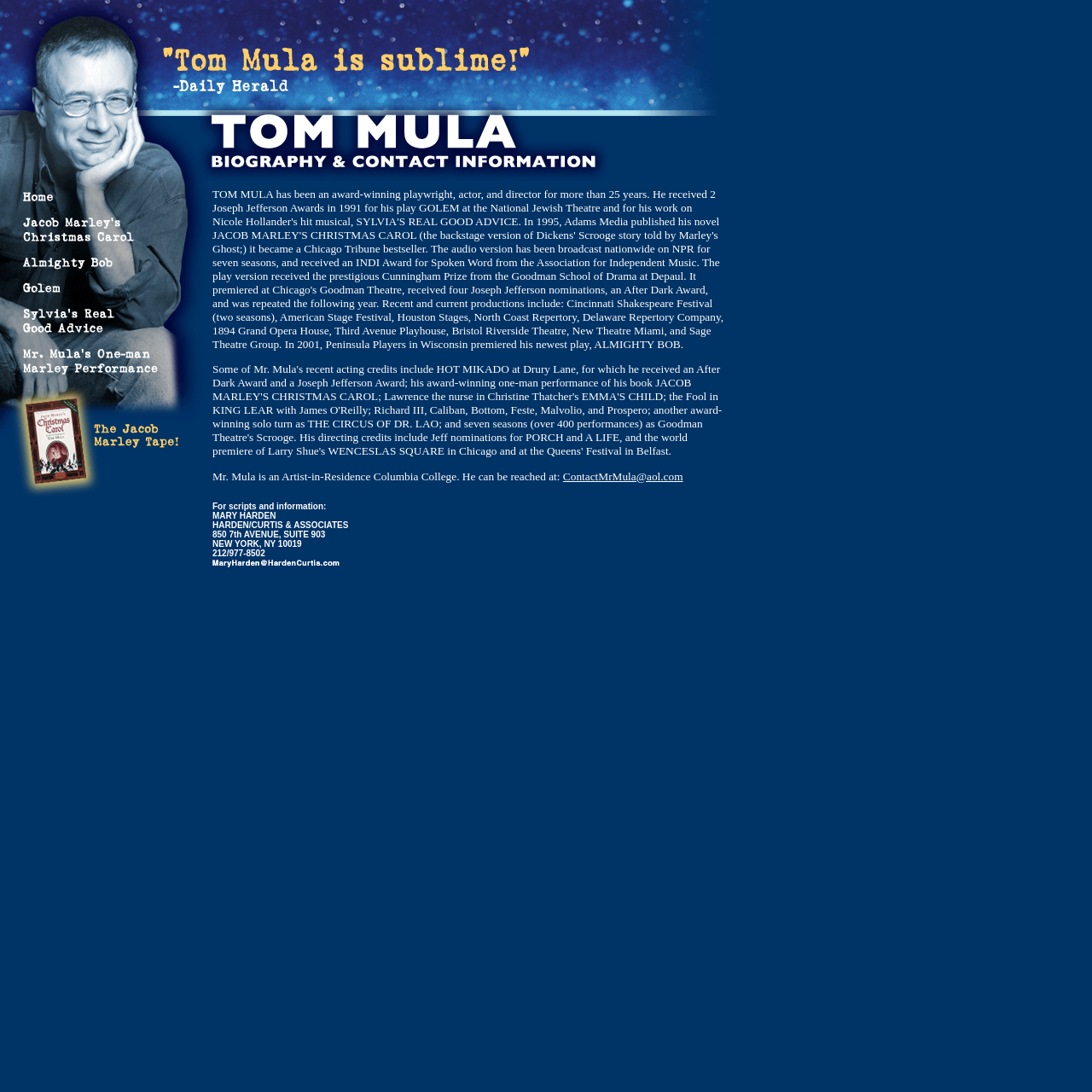What is the contact email of Tom Mula?
From the image, respond with a single word or phrase.

ContactMrMula@aol.com